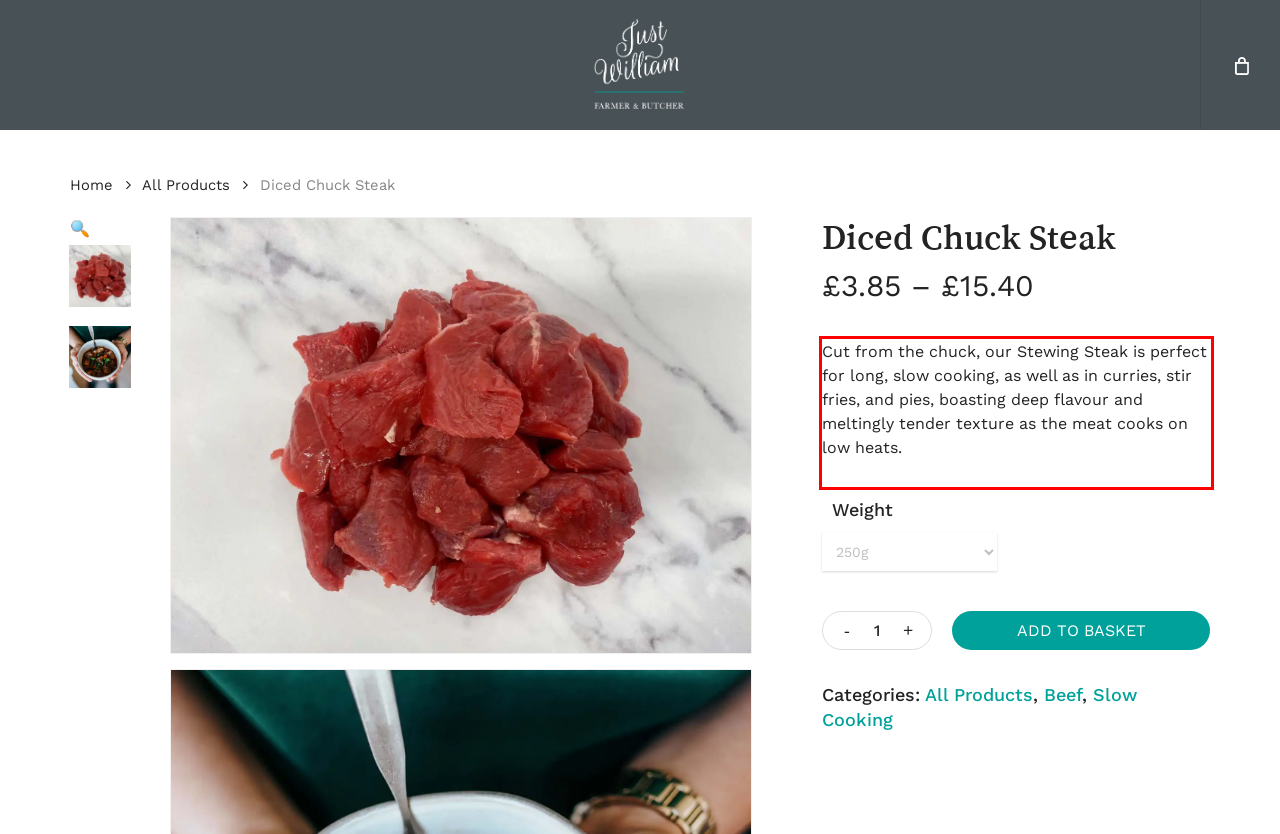You are provided with a screenshot of a webpage that includes a red bounding box. Extract and generate the text content found within the red bounding box.

Cut from the chuck, our Stewing Steak is perfect for long, slow cooking, as well as in curries, stir fries, and pies, boasting deep flavour and meltingly tender texture as the meat cooks on low heats.